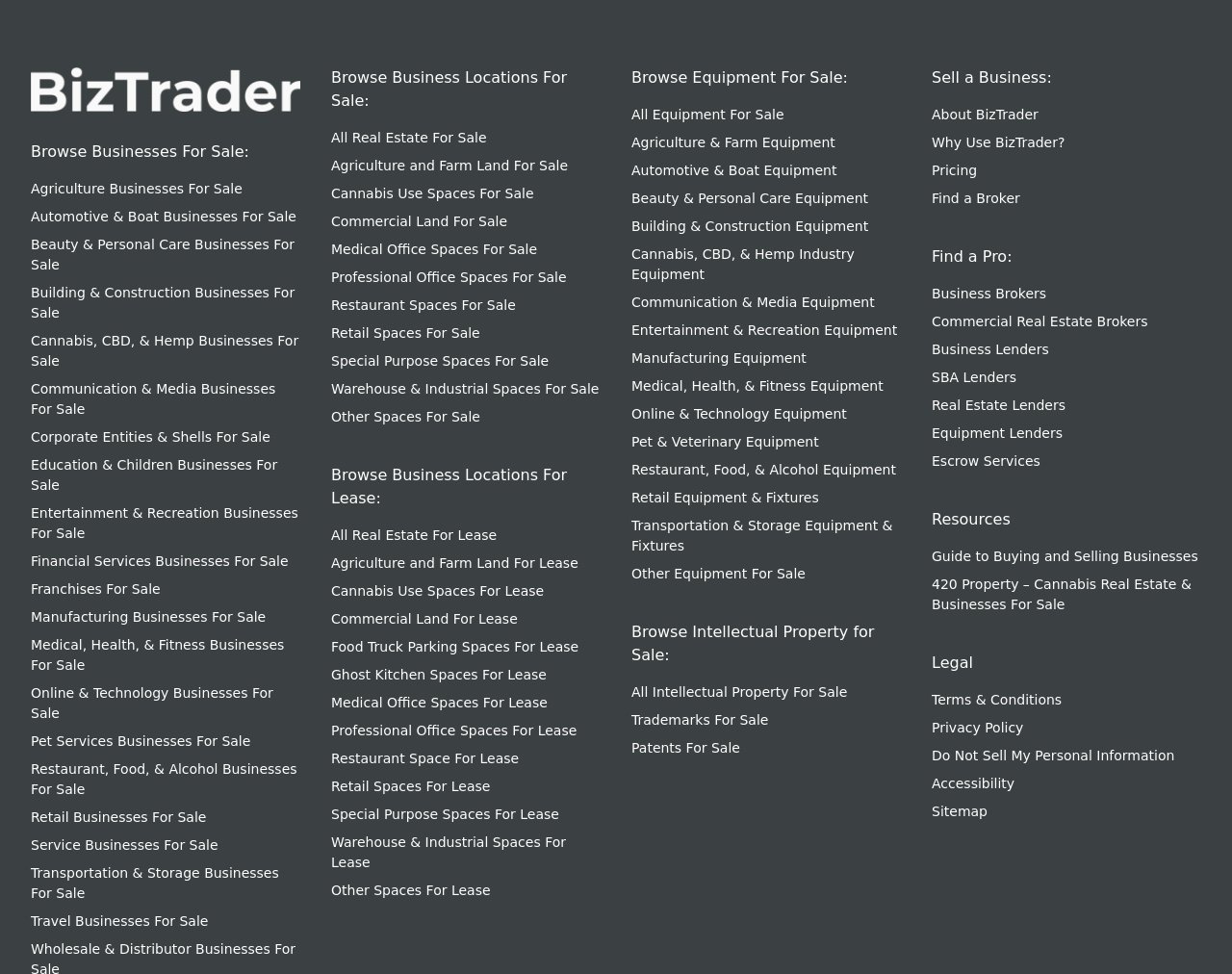Please mark the clickable region by giving the bounding box coordinates needed to complete this instruction: "View OnePlus 7T selfie samples".

None